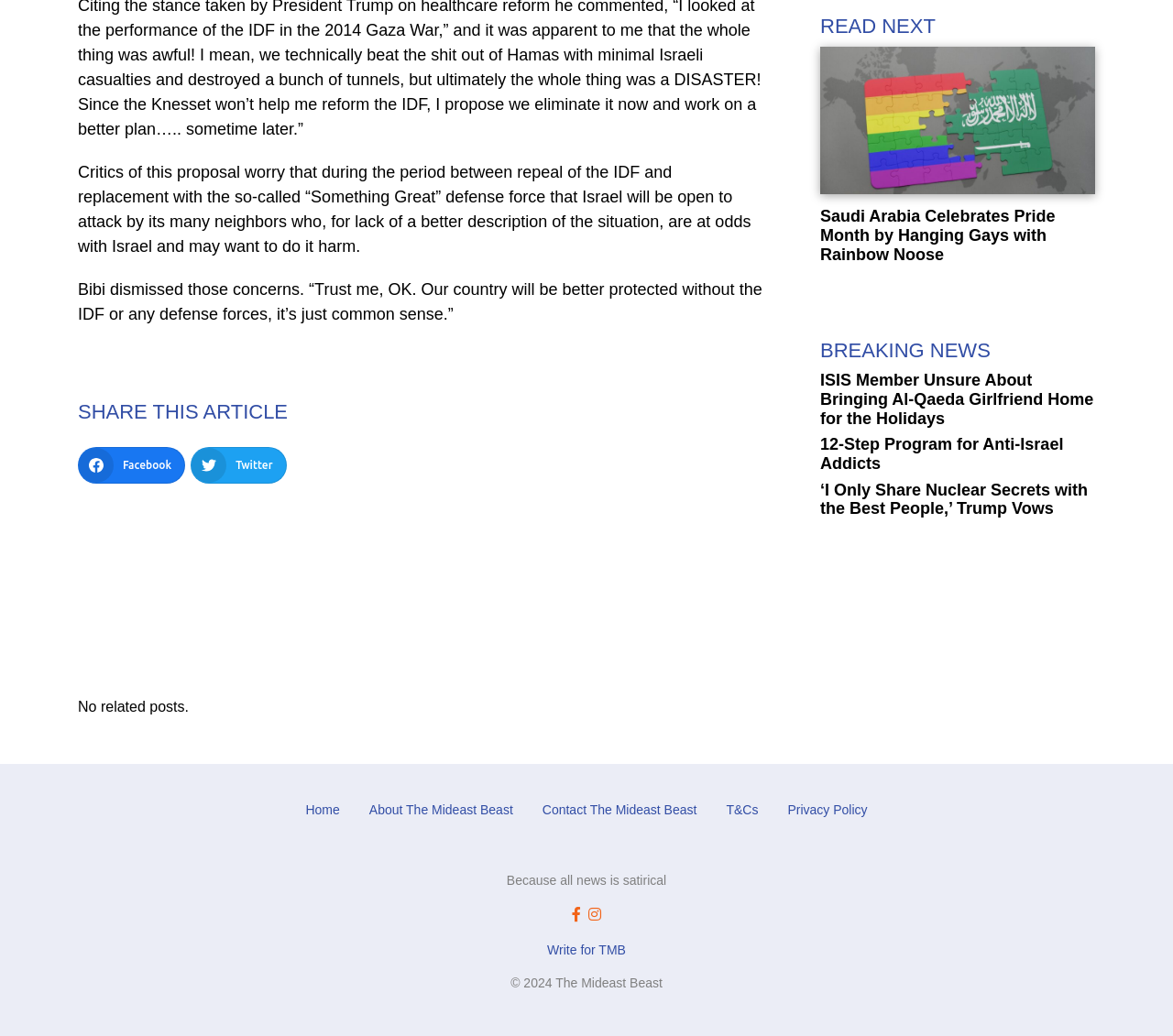Please examine the image and answer the question with a detailed explanation:
What is the purpose of the 'SHARE THIS ARTICLE' button?

This question can be answered by looking at the 'SHARE THIS ARTICLE' button located above the Facebook and Twitter links. The purpose of this button is to allow users to share the article on social media platforms.